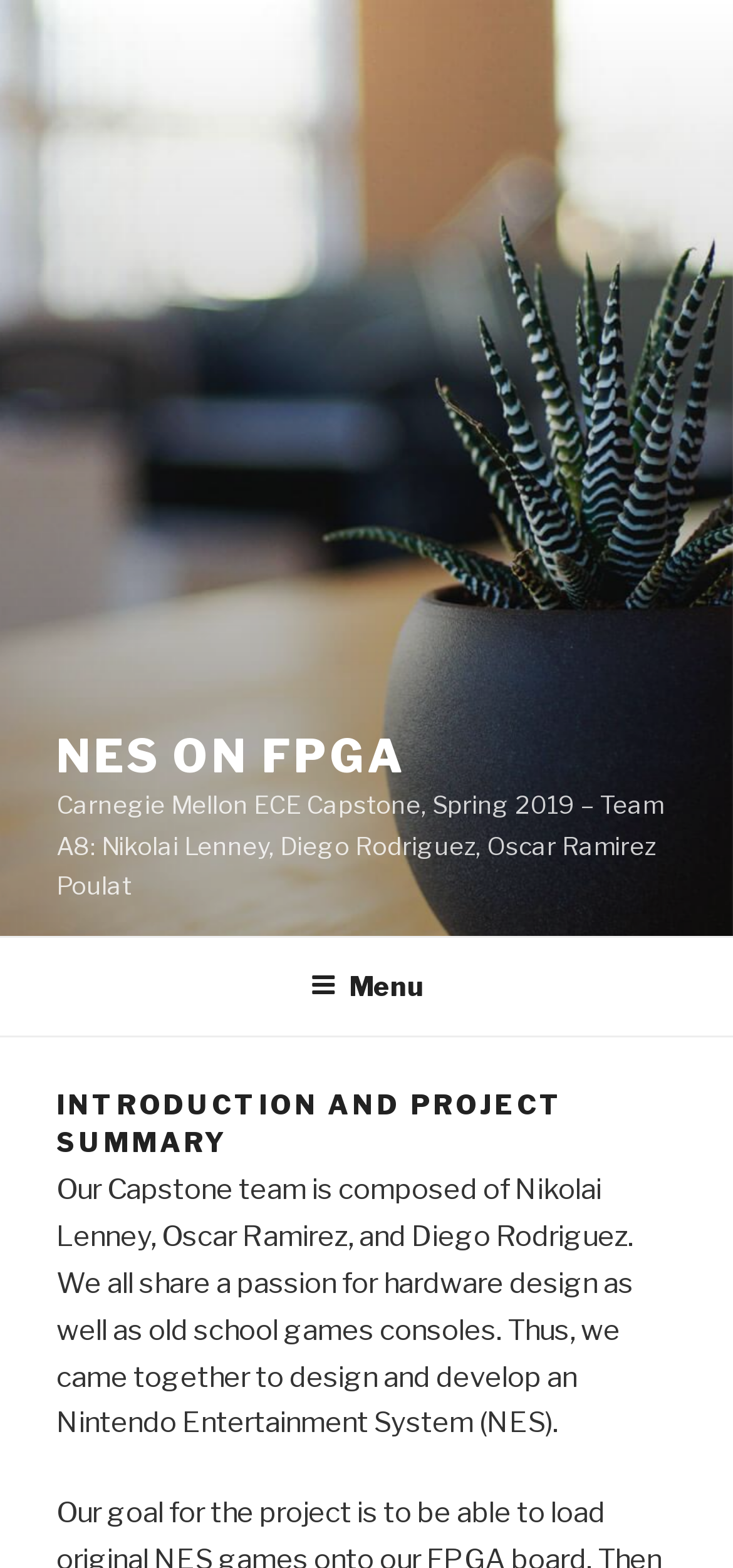Refer to the image and provide an in-depth answer to the question: 
What is the name of the project?

The name of the project can be found in the image element at the top of the page, which has the text 'NES on FPGA'. This is also the main heading of the page, which is a clear indication of the project's name.